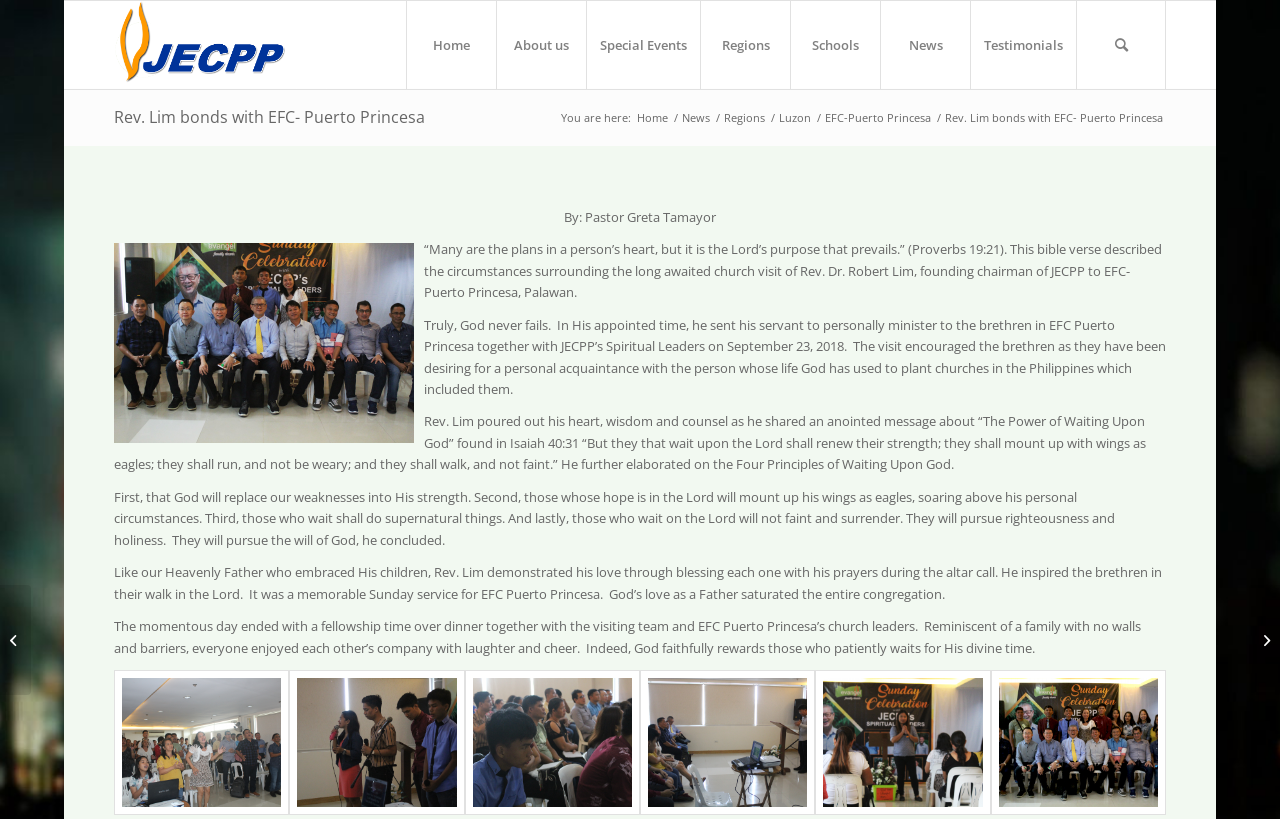Extract the bounding box coordinates for the HTML element that matches this description: "Luzon". The coordinates should be four float numbers between 0 and 1, i.e., [left, top, right, bottom].

[0.606, 0.135, 0.636, 0.153]